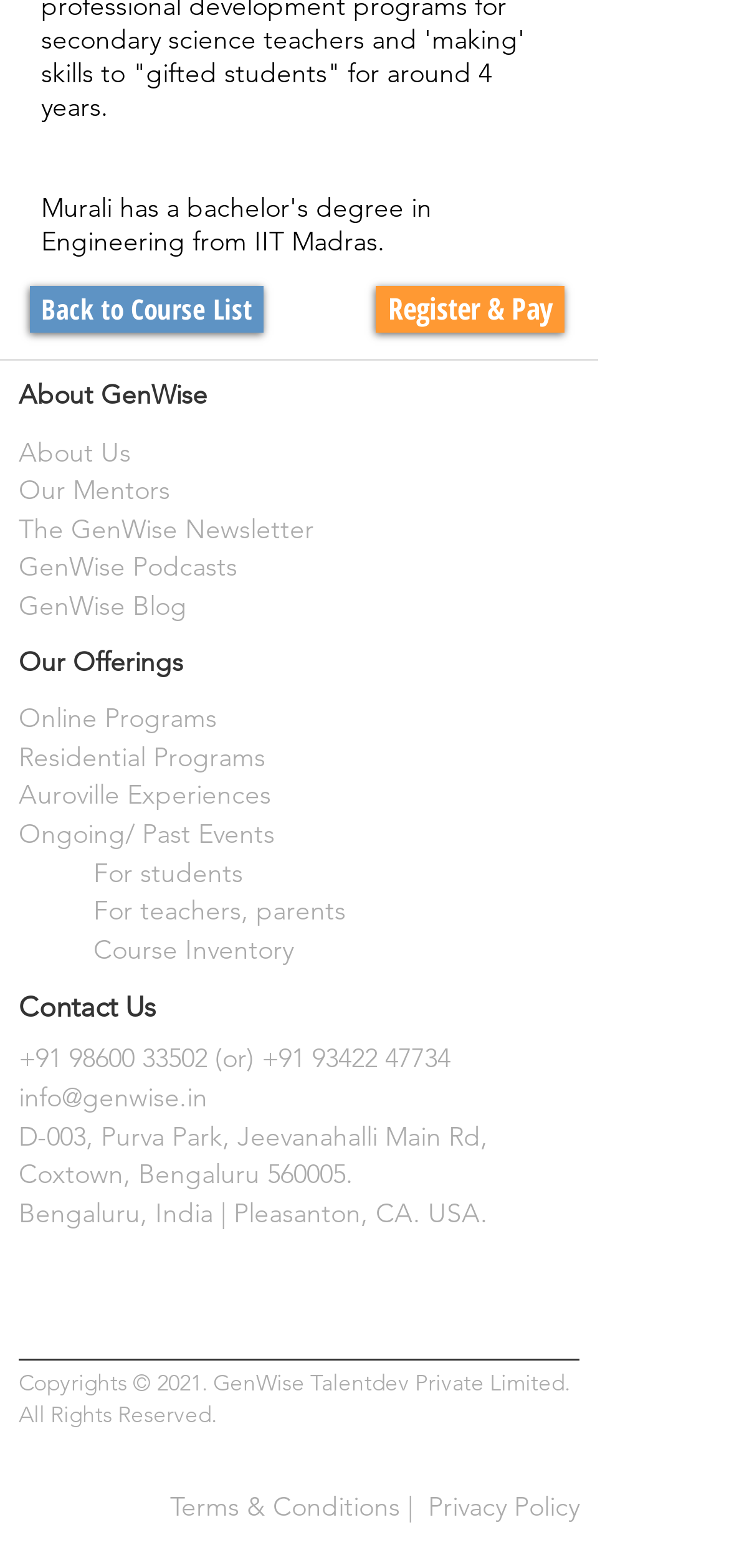Extract the bounding box of the UI element described as: "For students".

[0.128, 0.545, 0.333, 0.567]